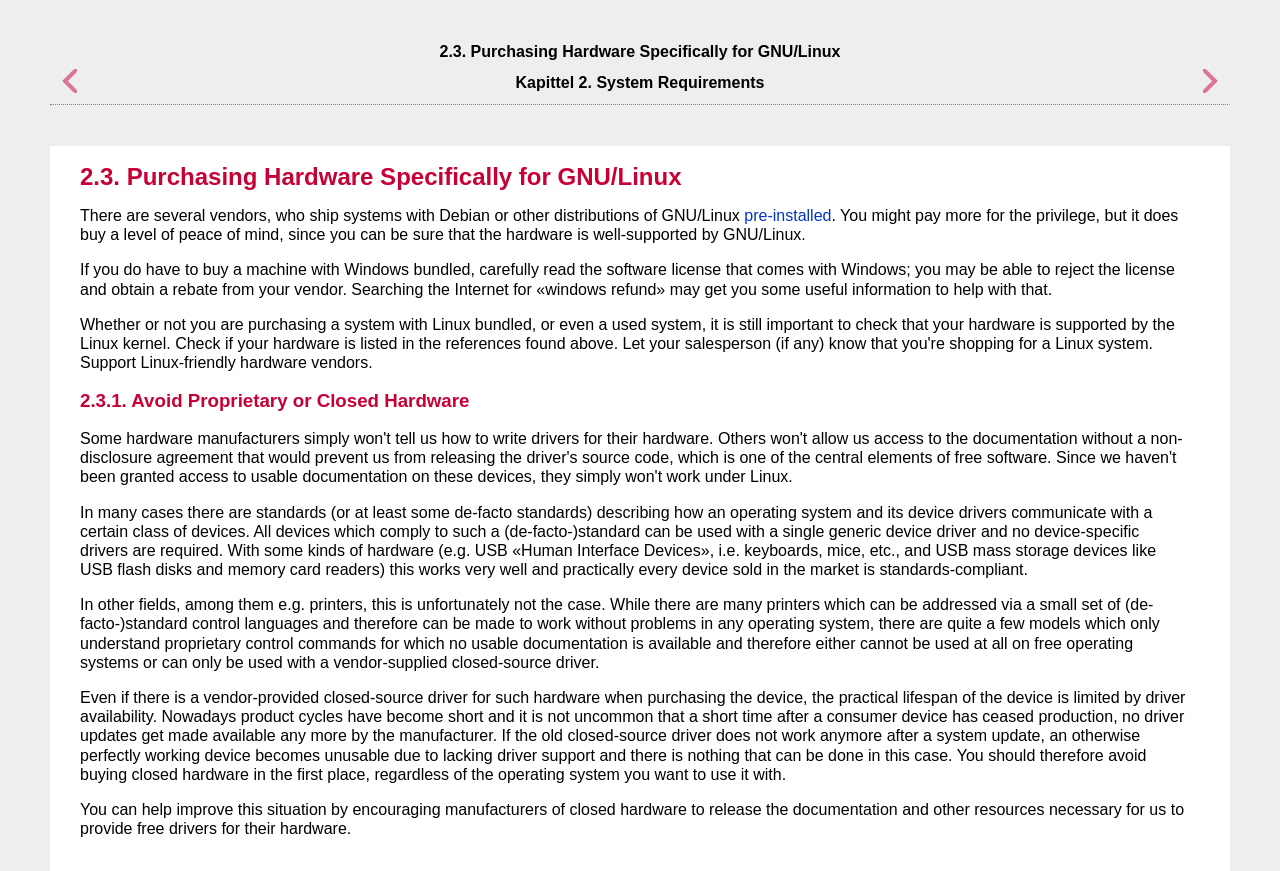What type of devices are standards-compliant?
Please answer the question with as much detail as possible using the screenshot.

The webpage mentions that devices such as keyboards, mice, and USB mass storage devices like USB flash disks and memory card readers are standards-compliant, meaning they can be used with a single generic device driver and do not require device-specific drivers.